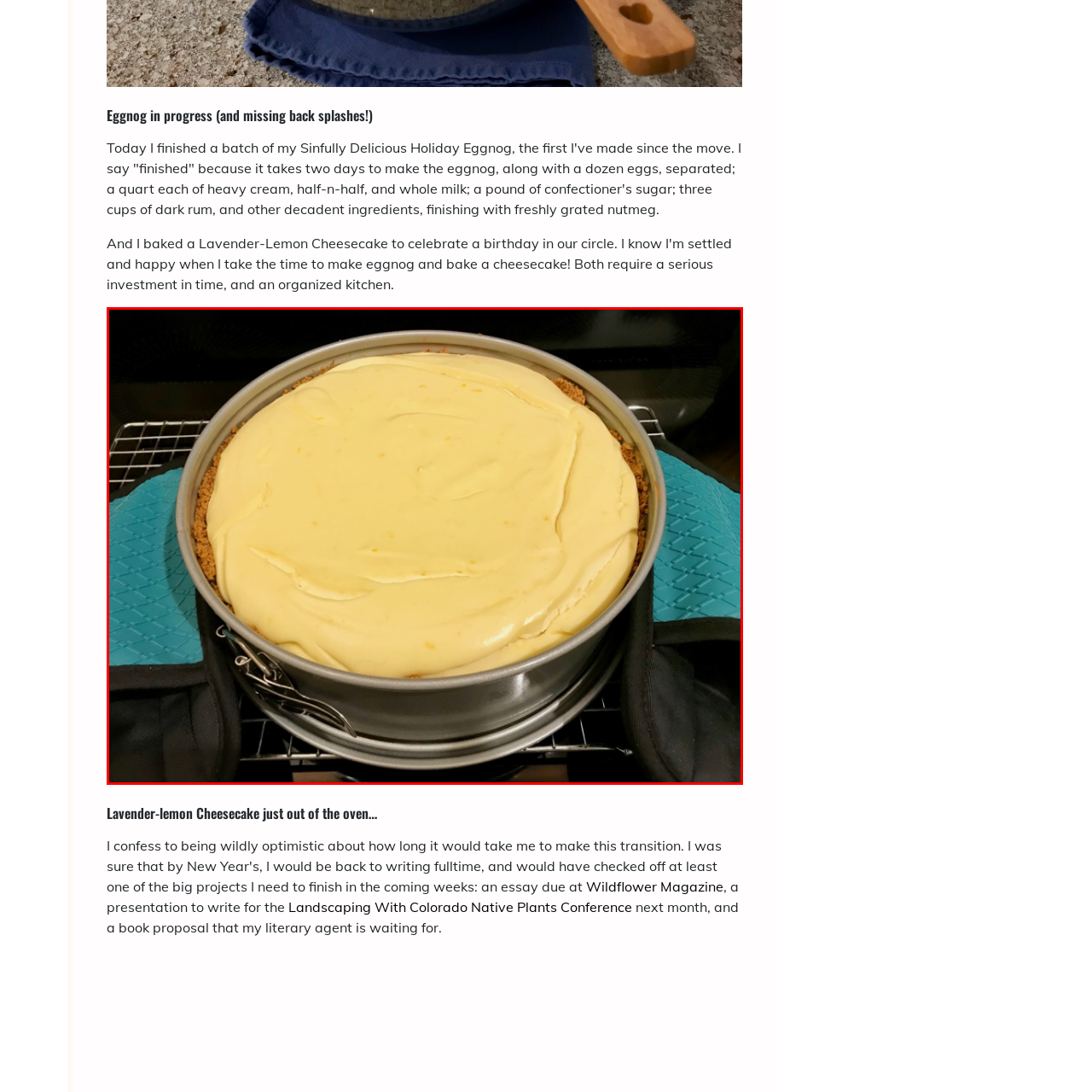Observe the image within the red boundary, What type of crust is hinted at? Respond with a one-word or short phrase answer.

Graham cracker